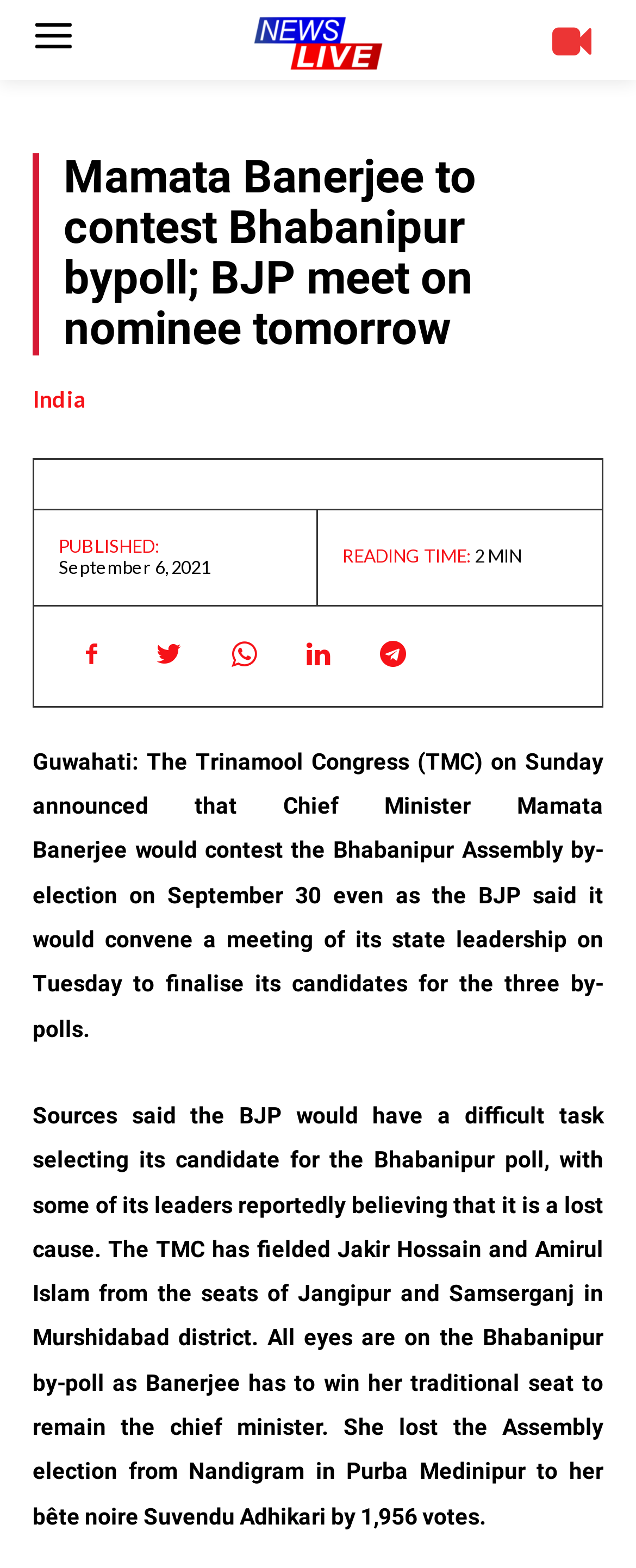Please determine the bounding box coordinates for the UI element described as: "Twitter".

[0.21, 0.397, 0.313, 0.439]